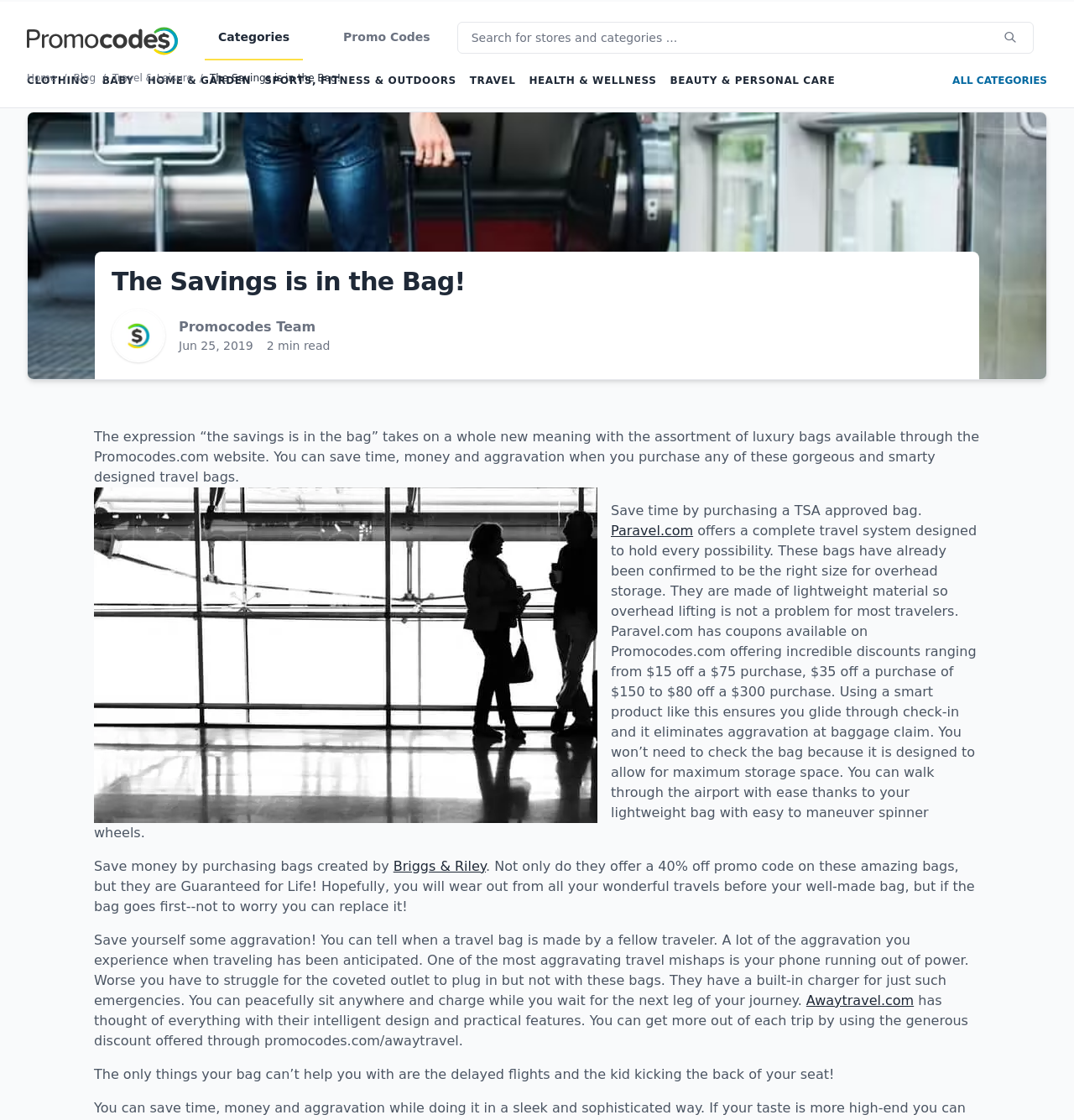Determine the bounding box coordinates for the element that should be clicked to follow this instruction: "Go to Paravel.com". The coordinates should be given as four float numbers between 0 and 1, in the format [left, top, right, bottom].

[0.569, 0.467, 0.645, 0.481]